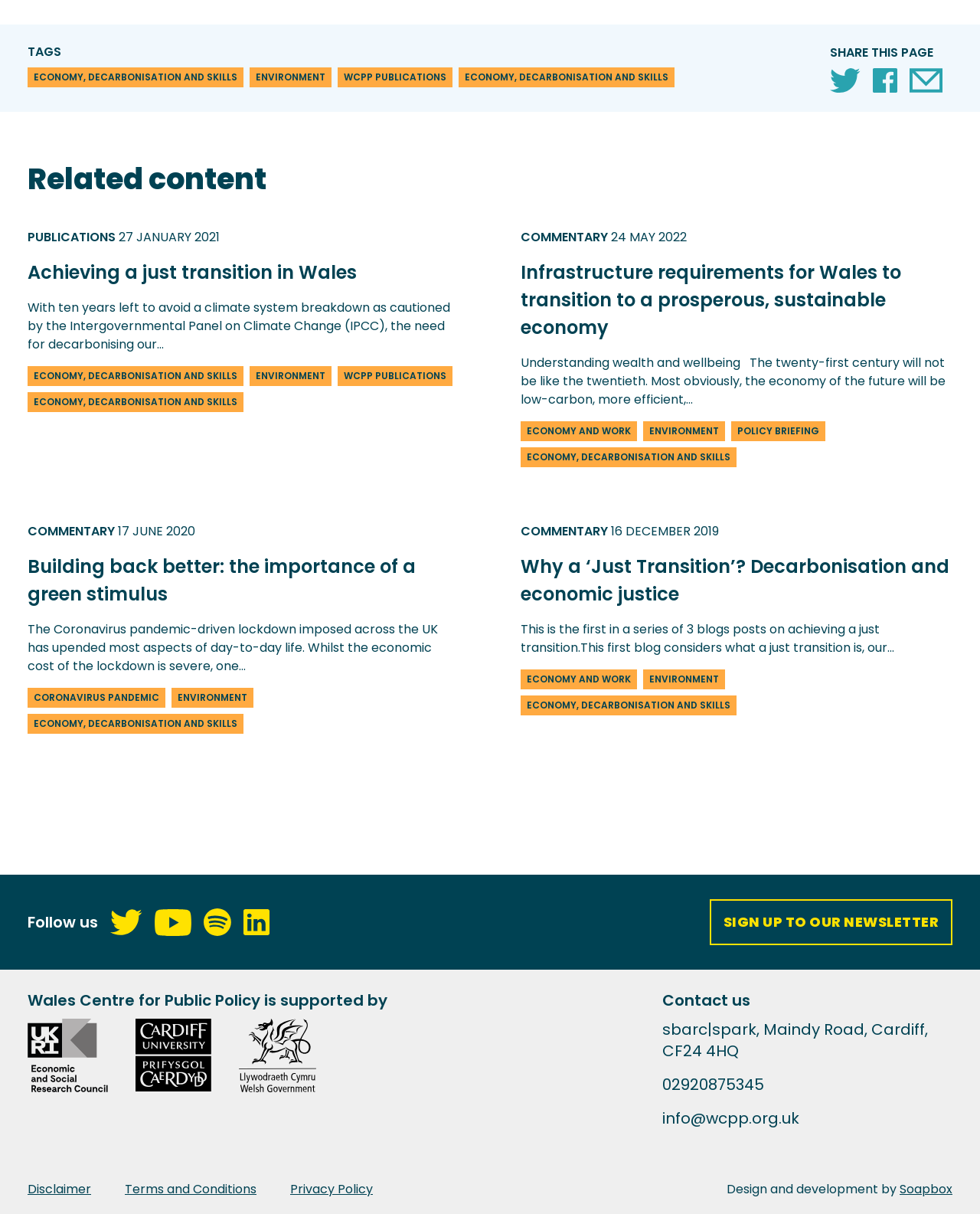Identify the bounding box coordinates of the element that should be clicked to fulfill this task: "View 'Infrastructure requirements for Wales to transition to a prosperous, sustainable economy'". The coordinates should be provided as four float numbers between 0 and 1, i.e., [left, top, right, bottom].

[0.531, 0.213, 0.972, 0.281]